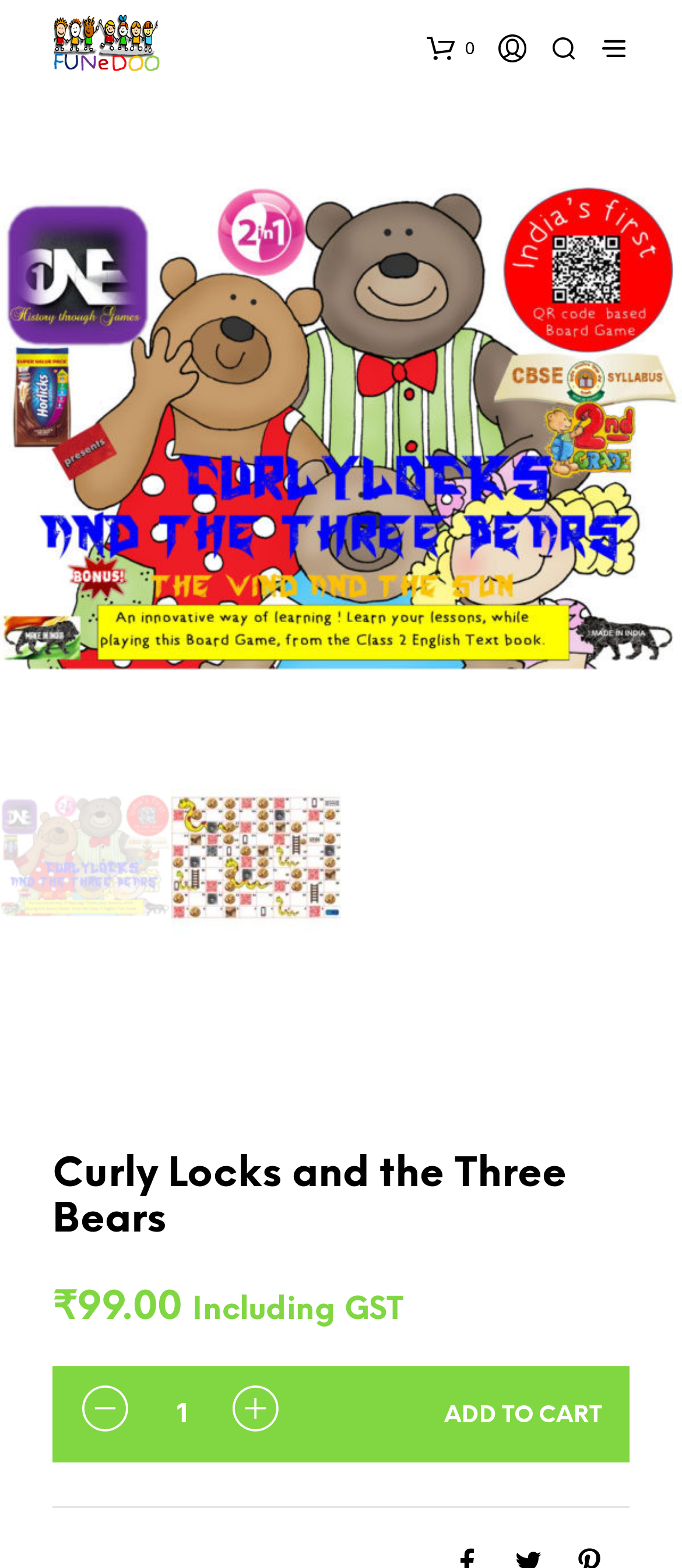Please extract the primary headline from the webpage.

Curly Locks and the Three Bears